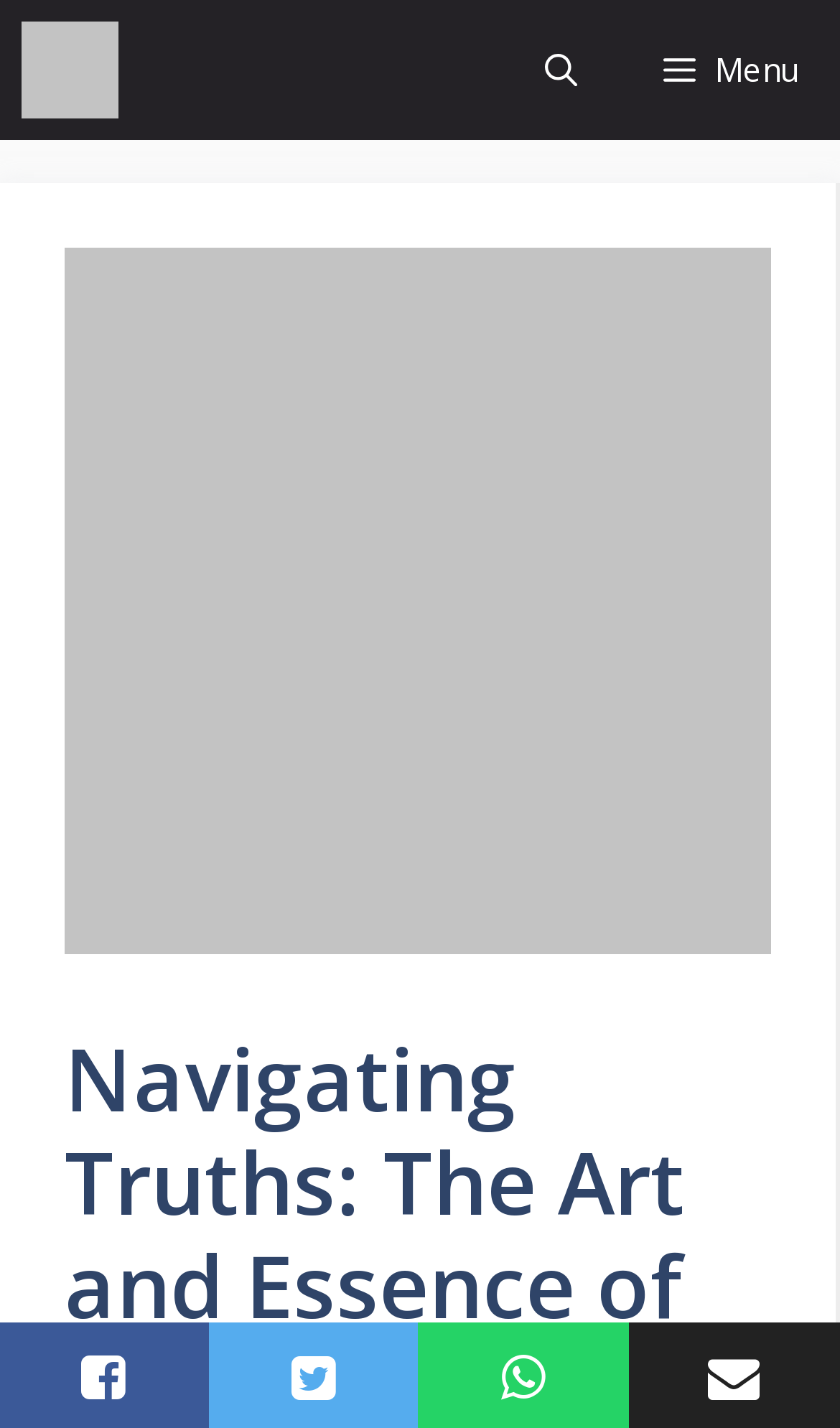Locate the bounding box of the UI element defined by this description: "Menu". The coordinates should be given as four float numbers between 0 and 1, formatted as [left, top, right, bottom].

[0.738, 0.0, 1.0, 0.098]